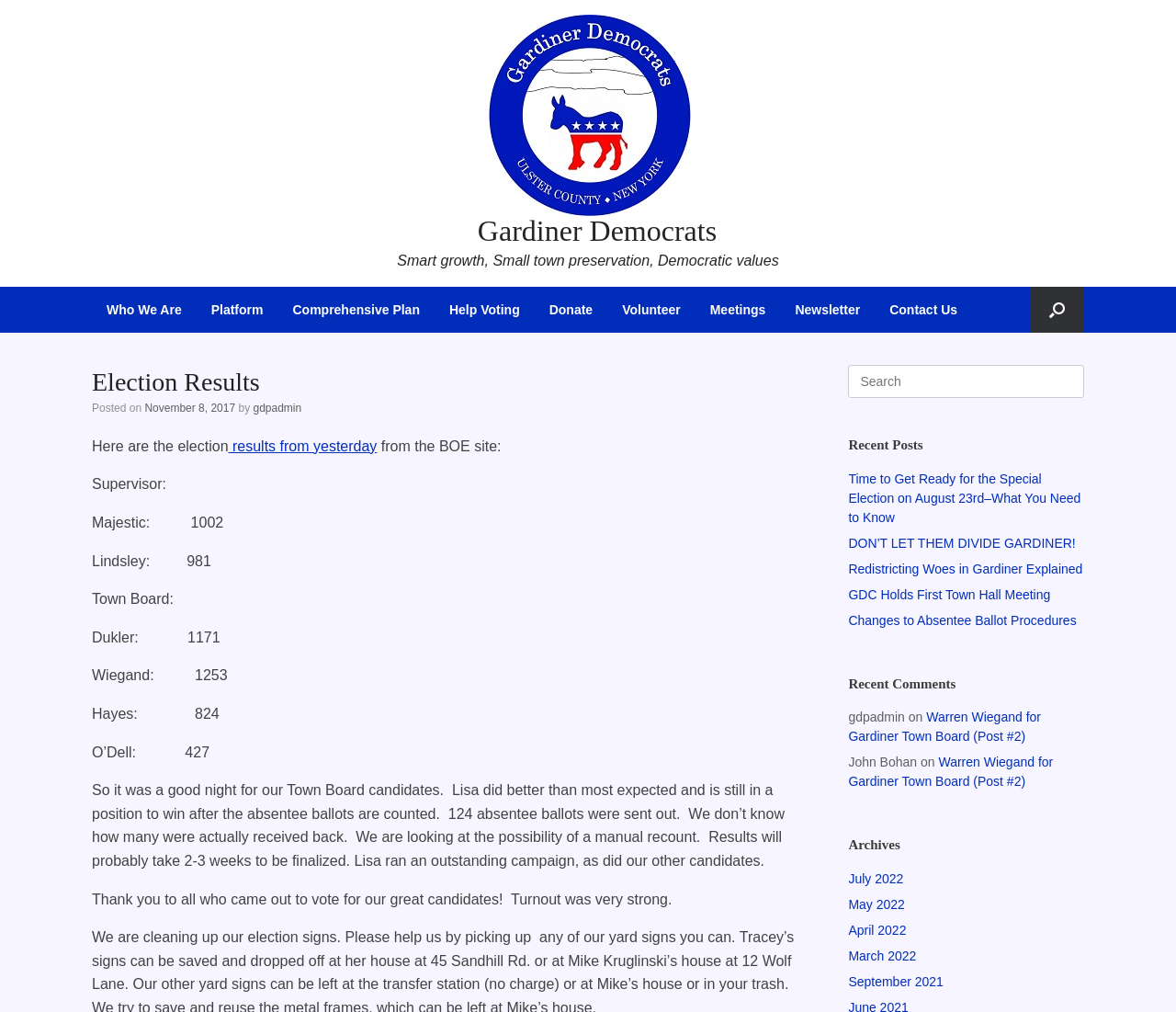Using the information in the image, give a comprehensive answer to the question: 
How many candidates are mentioned in the election results?

I counted the number of candidates mentioned in the election results by looking at the text 'Supervisor:', 'Town Board:', and the names 'Majestic', 'Lindsley', 'Dukler', 'Wiegand', 'Hayes', and 'O’Dell'.